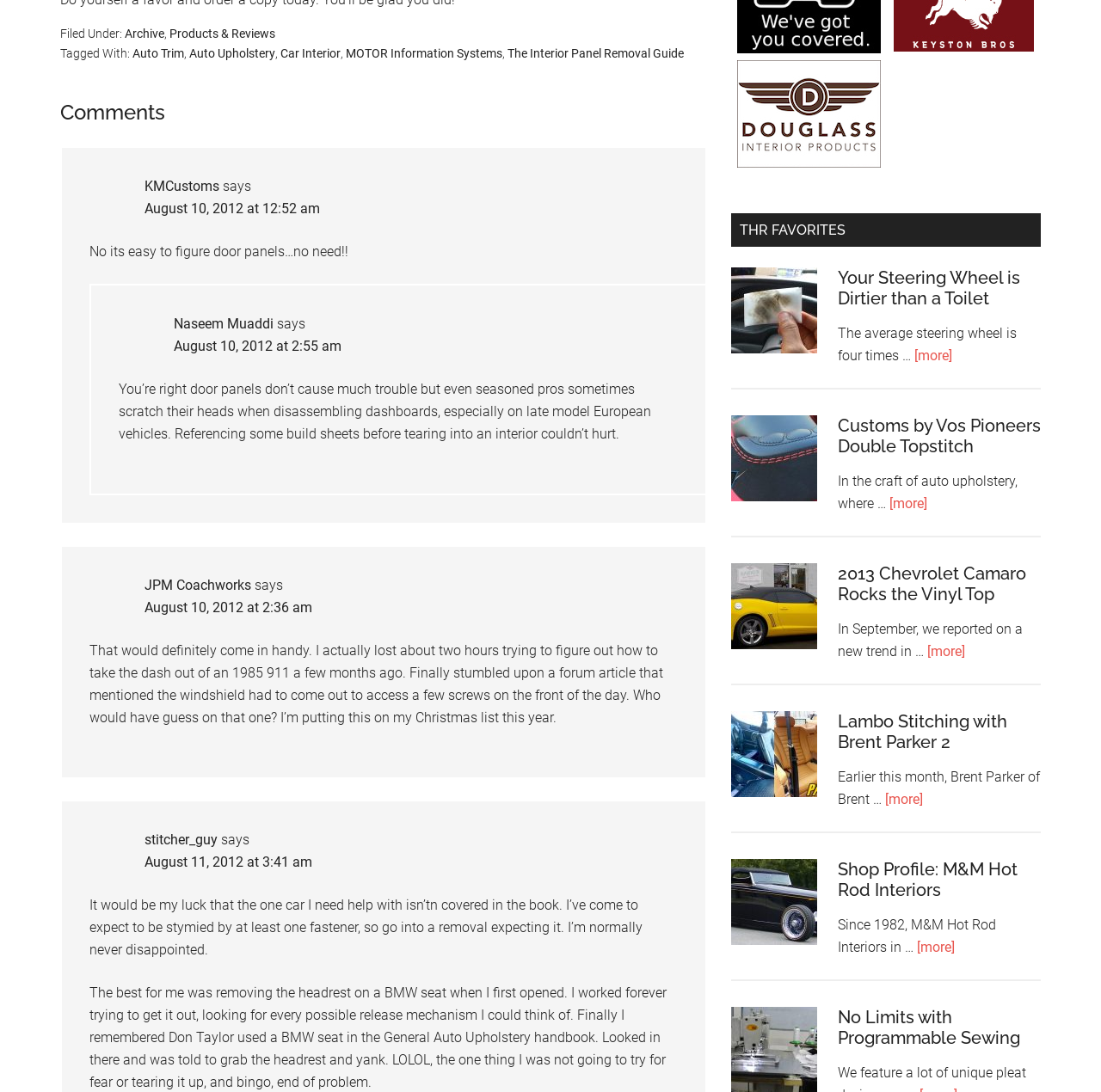Please locate the clickable area by providing the bounding box coordinates to follow this instruction: "Click on 'Archive'".

[0.113, 0.024, 0.149, 0.037]